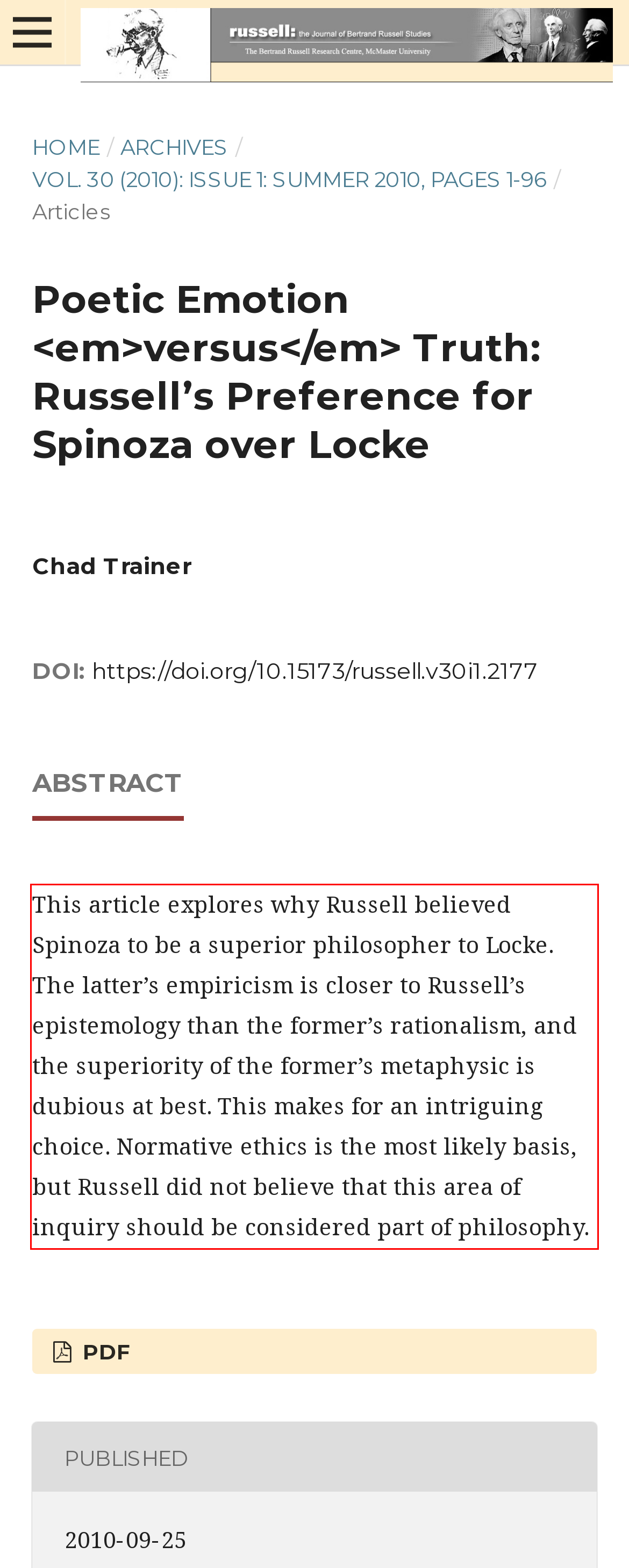Given a screenshot of a webpage containing a red bounding box, perform OCR on the text within this red bounding box and provide the text content.

This article explores why Russell believed Spinoza to be a superior philosopher to Locke. The latter’s empiricism is closer to Russell’s epistemology than the former’s rationalism, and the superiority of the former’s metaphysic is dubious at best. This makes for an intriguing choice. Normative ethics is the most likely basis, but Russell did not believe that this area of inquiry should be considered part of philosophy.